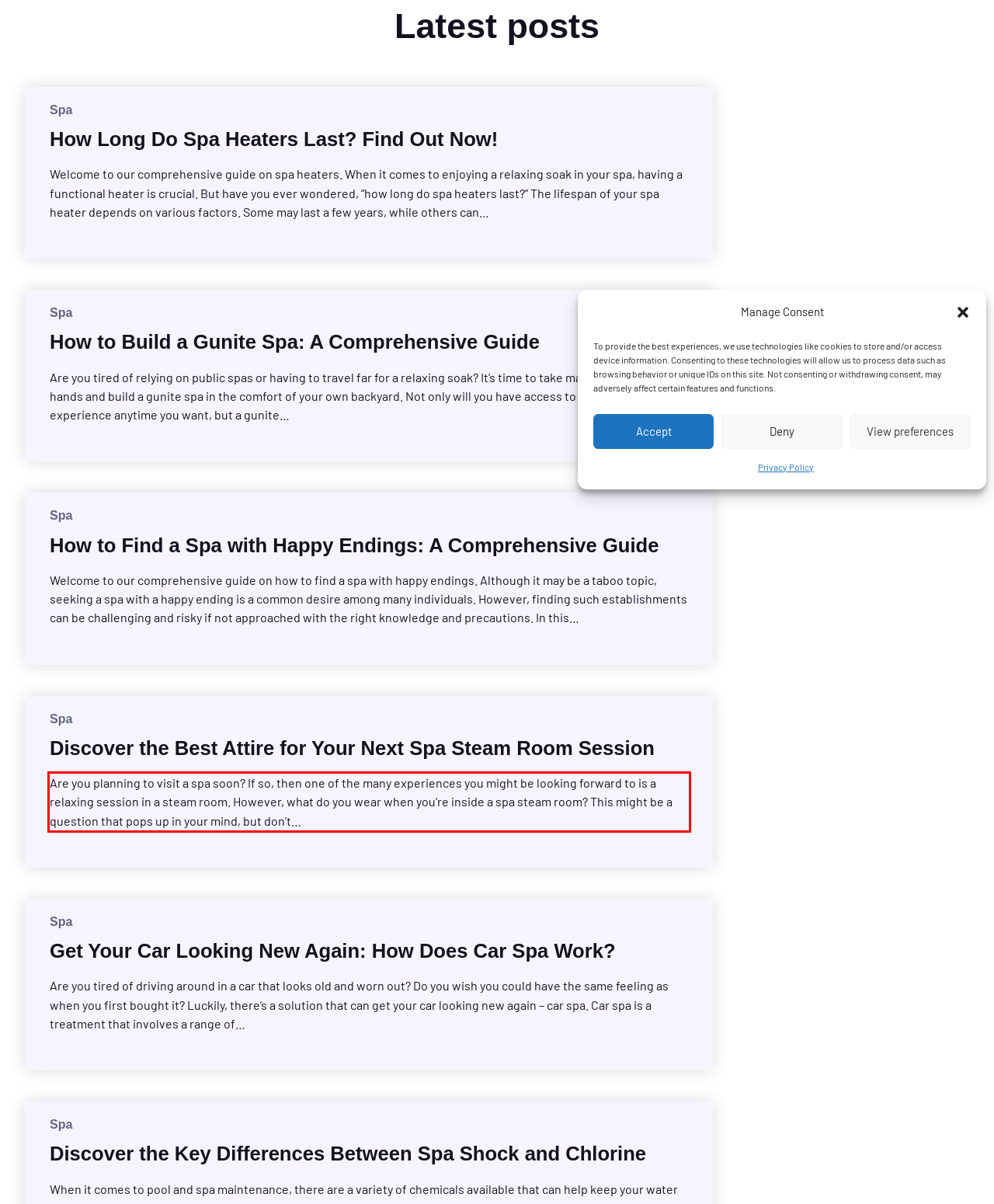Given the screenshot of the webpage, identify the red bounding box, and recognize the text content inside that red bounding box.

Are you planning to visit a spa soon? If so, then one of the many experiences you might be looking forward to is a relaxing session in a steam room. However, what do you wear when you’re inside a spa steam room? This might be a question that pops up in your mind, but don’t…